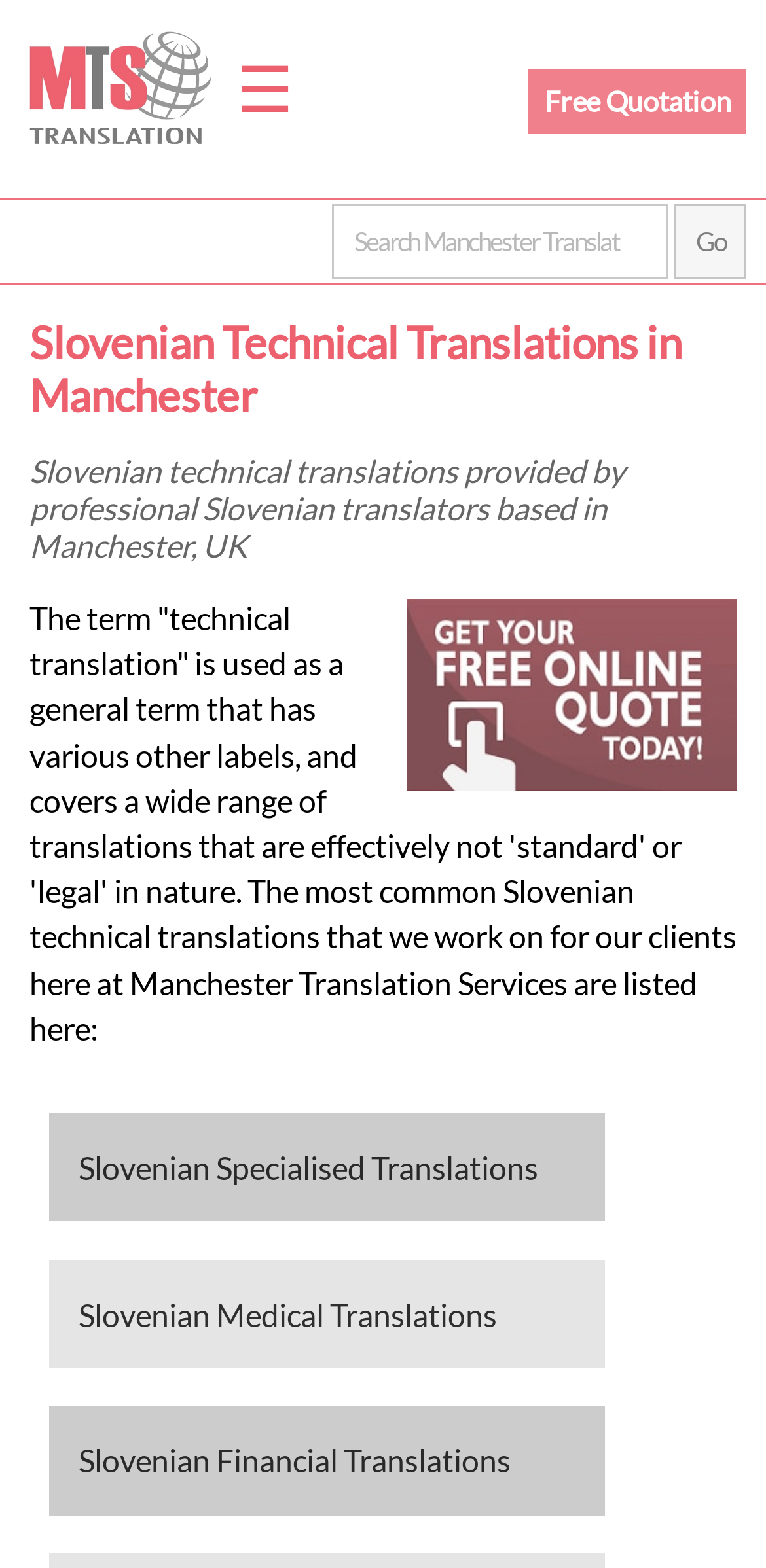Create a detailed narrative of the webpage’s visual and textual elements.

The webpage is about Slovenian technical translations provided by professional Slovenian translators based in Manchester, UK. At the top left, there is an image of Manchester Translation Services, accompanied by a hamburger menu icon to the right. Below these elements, there are four navigation links: Prices, Services, Contact, and a call-to-action link for a Free Quotation. 

A horizontal separator divides the top section from the main content. In the main section, there is a search box with a "Go" button to the right. Below the search box, another horizontal separator separates it from the main content. 

The main content starts with two headings, one above the other, describing the Slovenian technical translations services. Below the headings, there is an image related to a free Slovenian technical translation quotation. 

To the right of the image, there is a block of text explaining the term "technical translation" and its scope. Below this text, there are three links to specialized translation services: Slovenian Specialised Translations, Slovenian Medical Translations, and Slovenian Financial Translations.